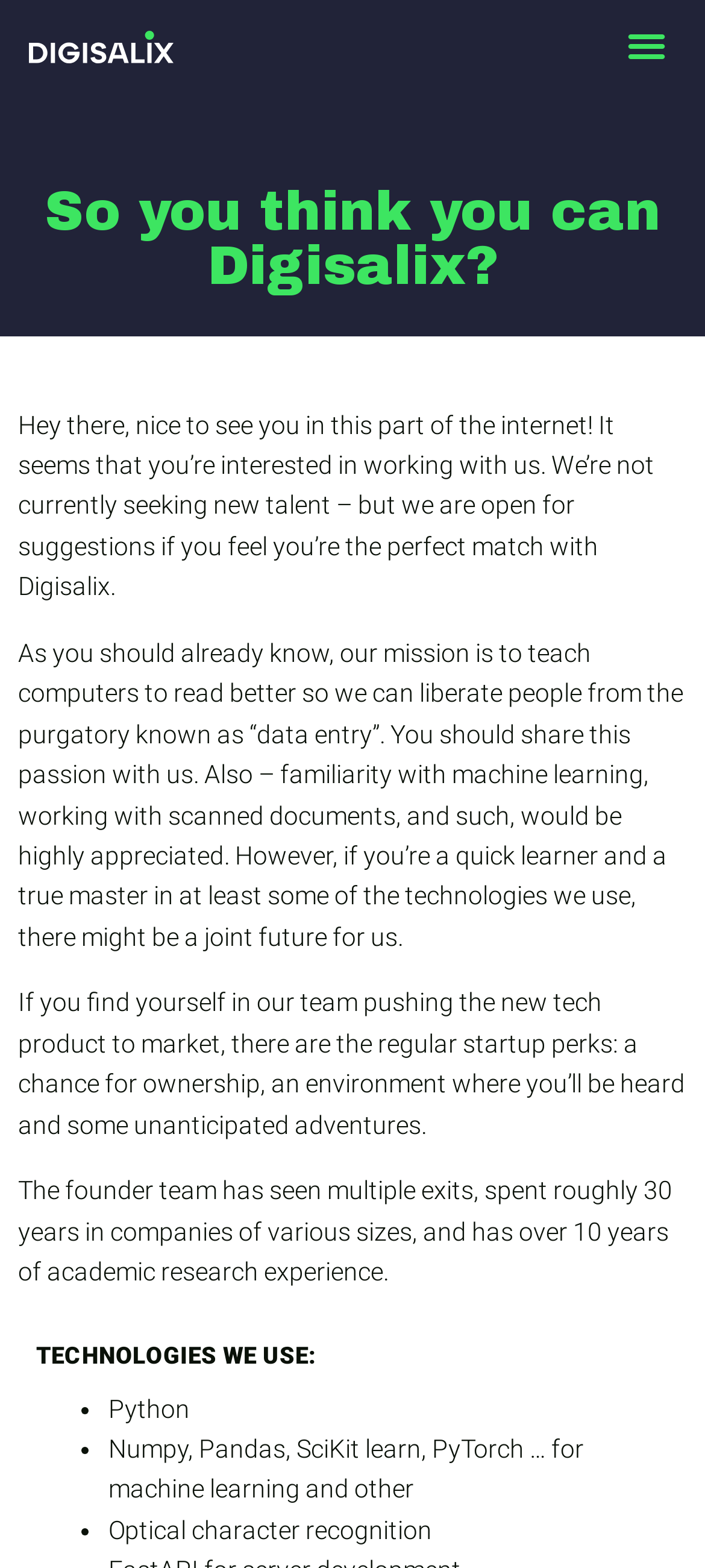Use a single word or phrase to answer the question:
What is the tone of the webpage?

Informal